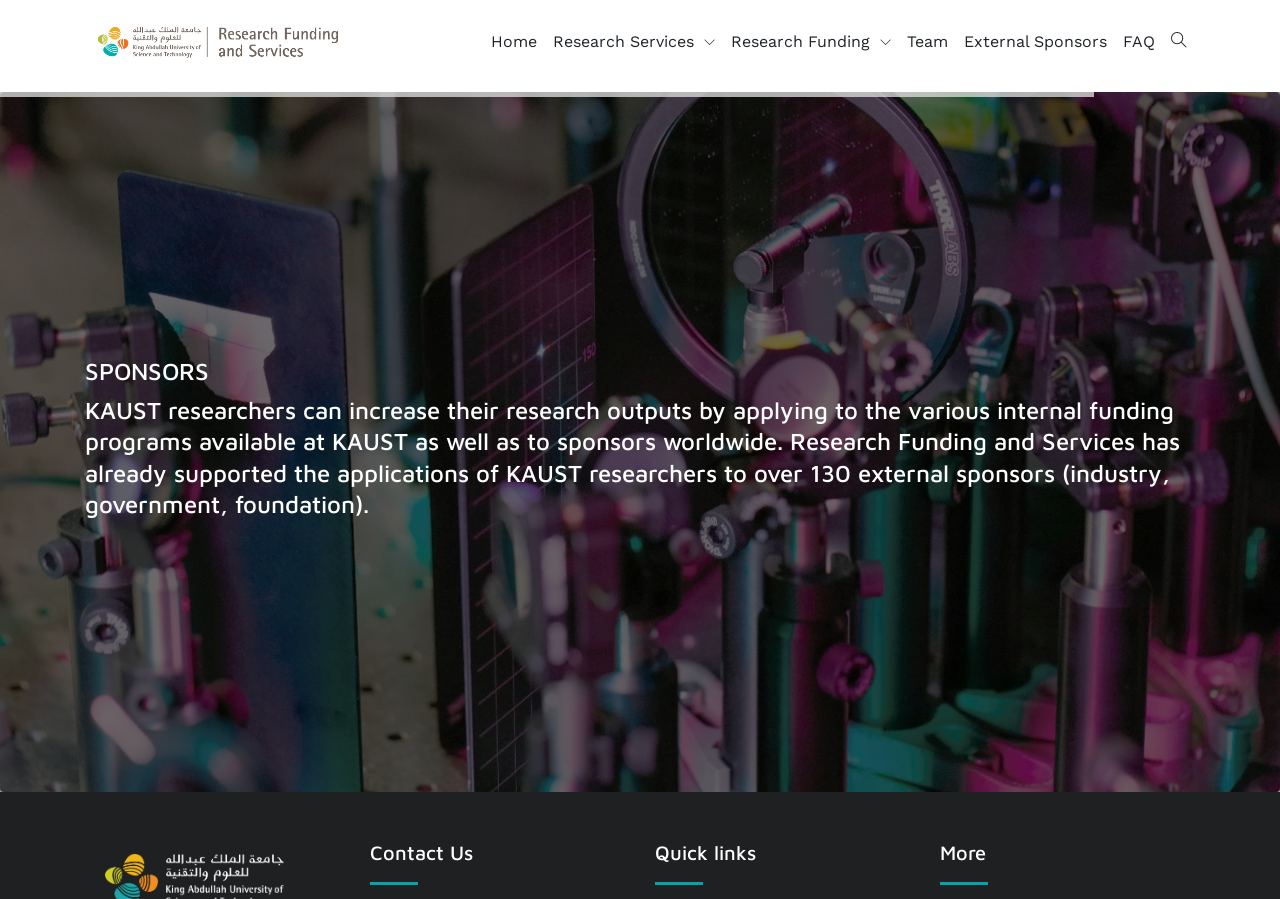How many sections are there in the layout table?
Based on the image, give a concise answer in the form of a single word or short phrase.

4